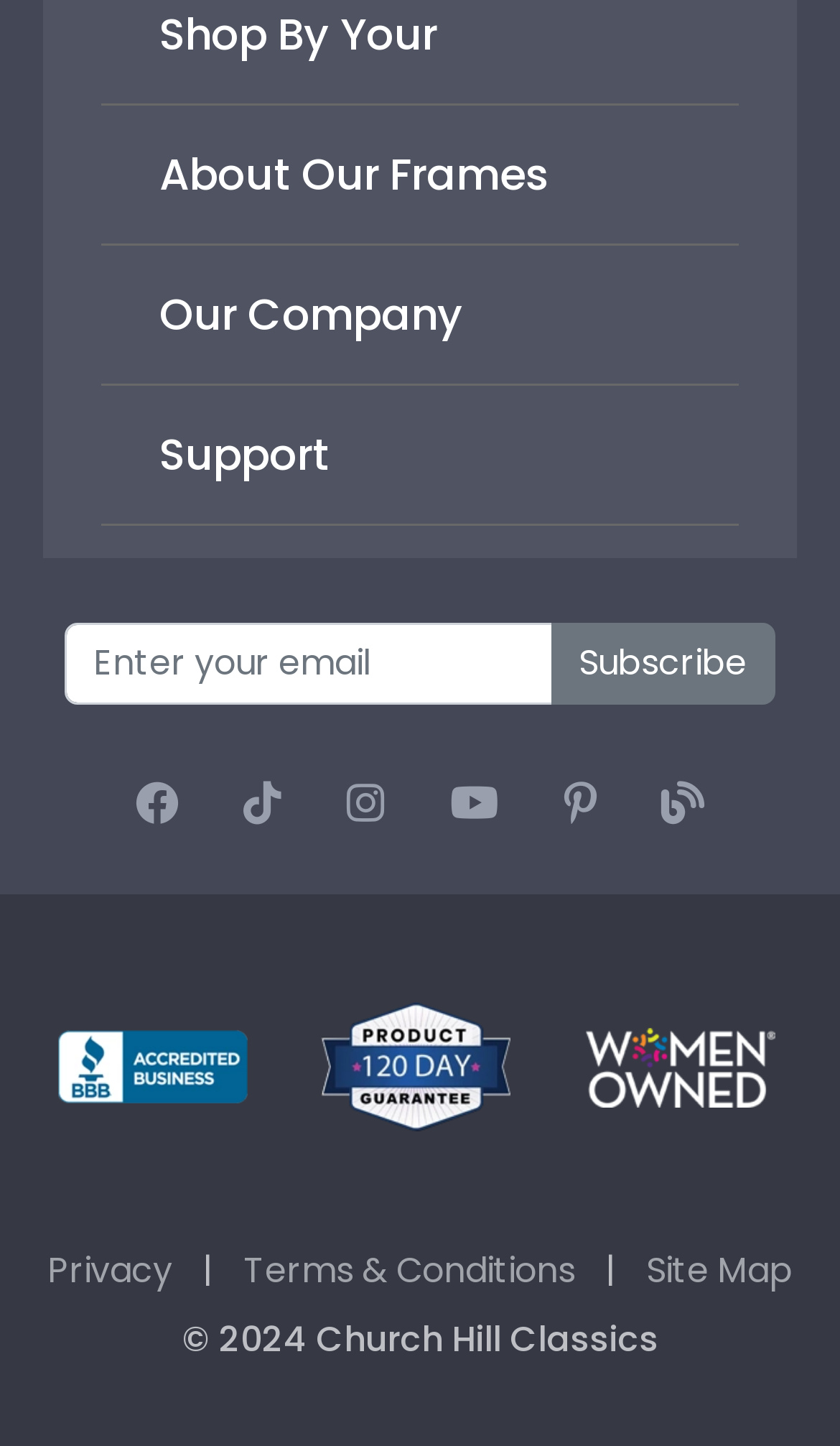Specify the bounding box coordinates of the element's region that should be clicked to achieve the following instruction: "View Terms and Conditions". The bounding box coordinates consist of four float numbers between 0 and 1, in the format [left, top, right, bottom].

[0.29, 0.862, 0.685, 0.896]